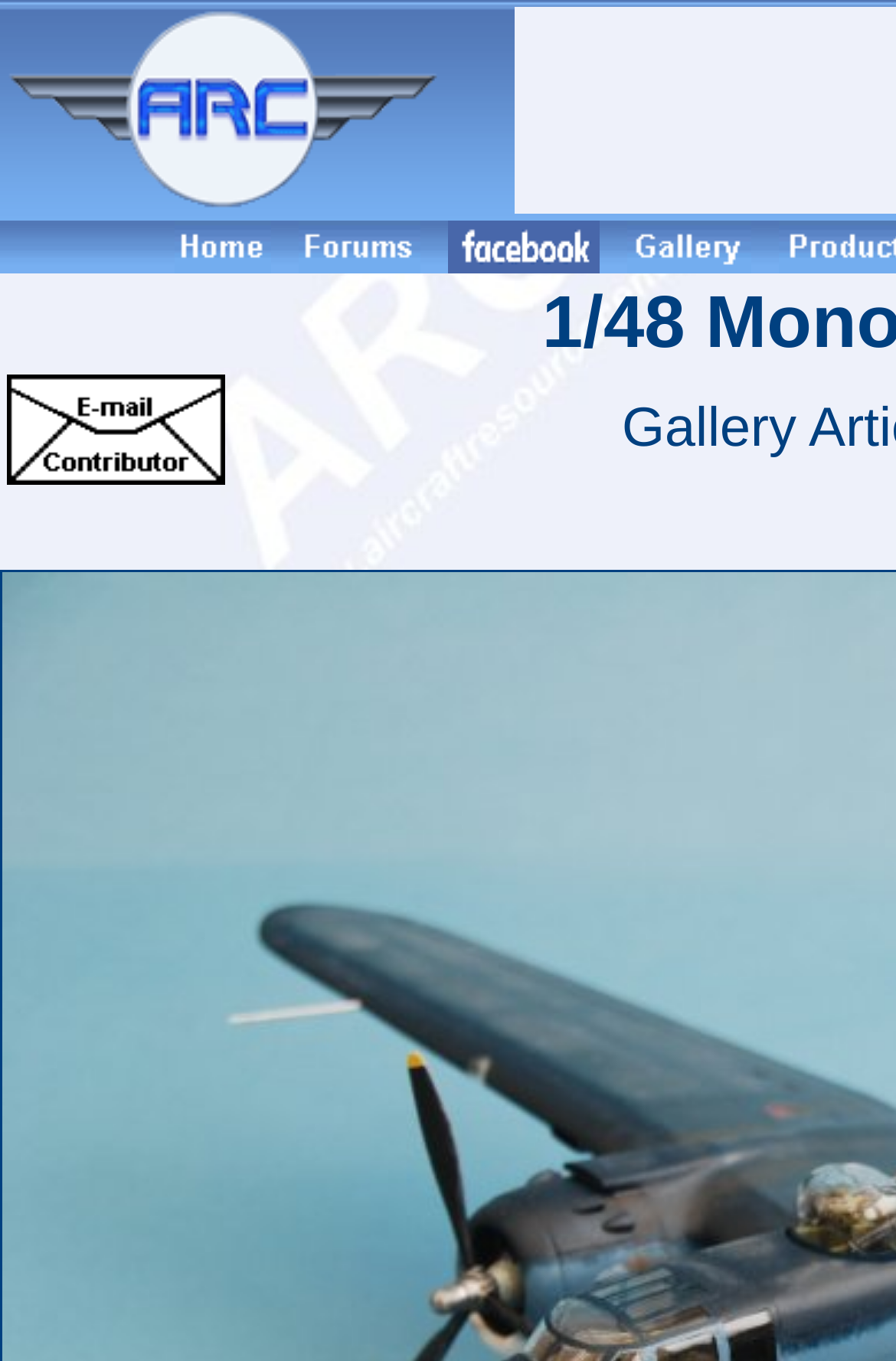Answer this question using a single word or a brief phrase:
How many distinct sections are on this webpage?

2